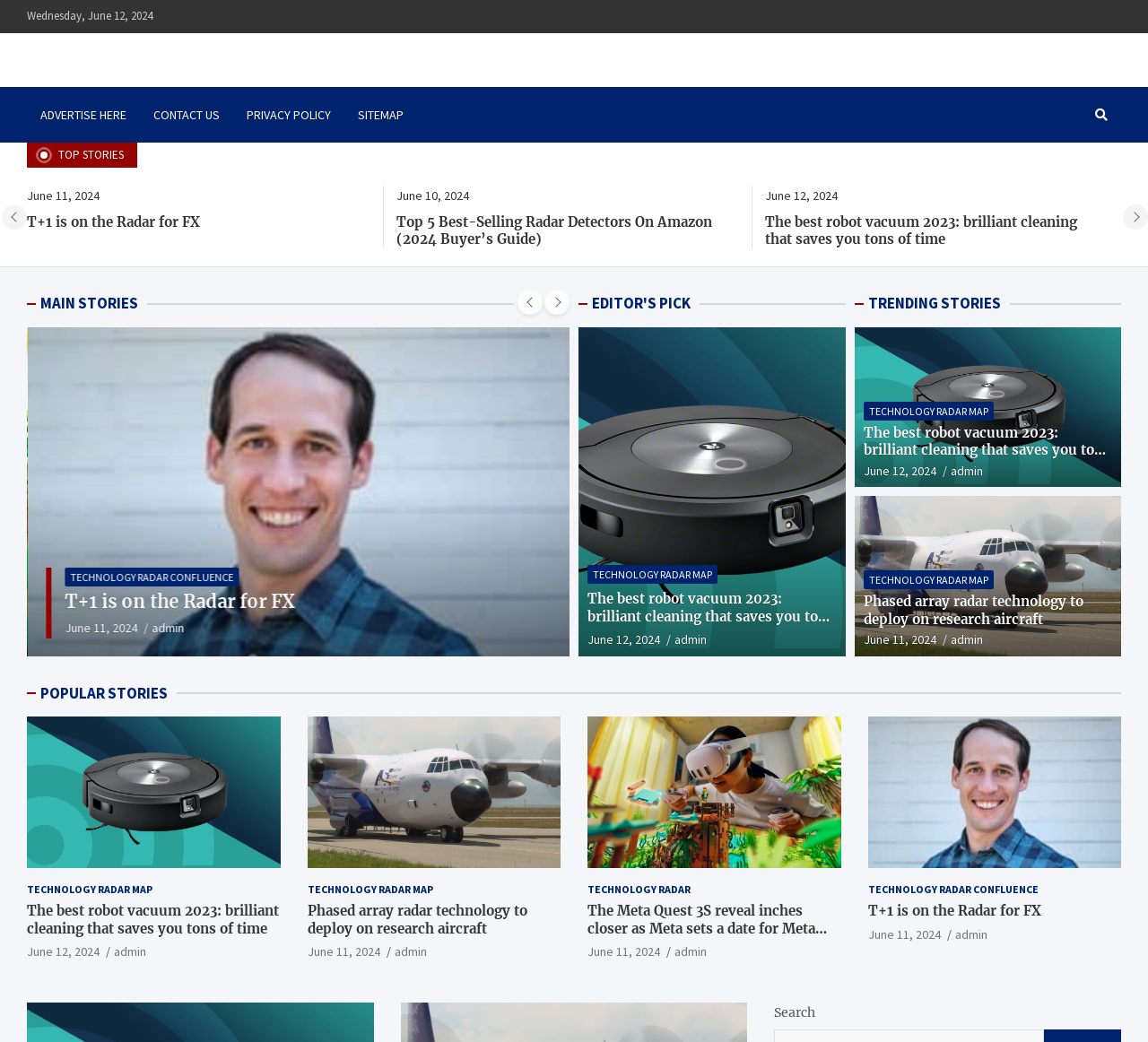Specify the bounding box coordinates of the element's region that should be clicked to achieve the following instruction: "Click on 'ADVERTISE HERE'". The bounding box coordinates consist of four float numbers between 0 and 1, in the format [left, top, right, bottom].

[0.023, 0.083, 0.122, 0.137]